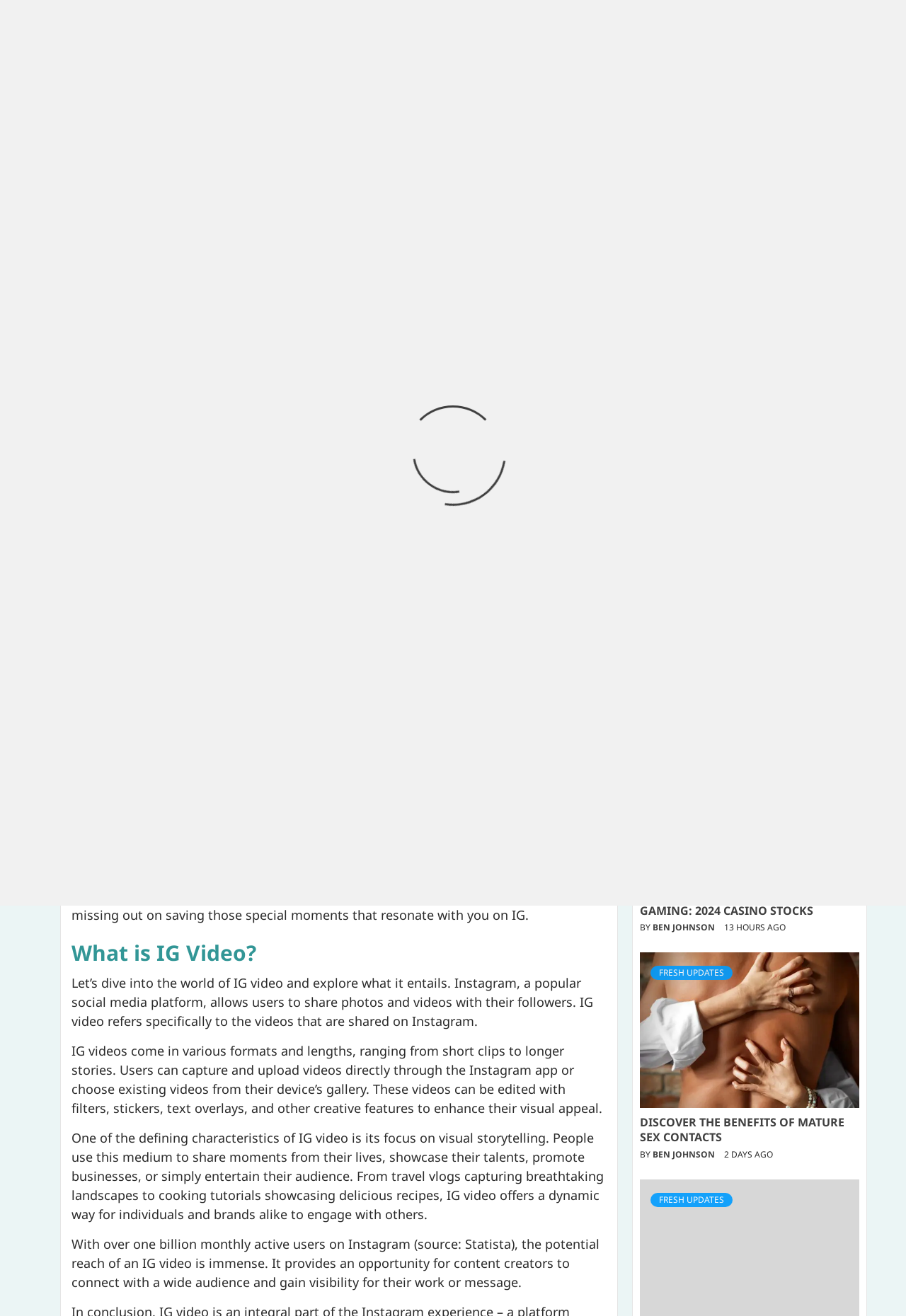Give a full account of the webpage's elements and their arrangement.

This webpage is about a foolproof method to download video IG without an application. At the top, there is a navigation bar with links to "HOME", "FINANCE", "HEALTH", "GENERAL", and "INVESTING". Below the navigation bar, there is a breadcrumbs section with links to "HOME" and "FRESH UPDATES".

The main content of the webpage is divided into sections. The first section has a heading "A Foolproof Method to Download Video IG Tanpa Aplikasi" and an image related to the topic. Below the heading, there is a paragraph of text that explains the method of downloading videos from Instagram without using any applications.

The next section has a heading "Download Video IG Tanpa Aplikasi" and several paragraphs of text that provide more information about the method. The text explains that the method is simple and effective, and it allows users to save their favorite IG videos directly to their device.

The following section has a heading "What is IG Video?" and several paragraphs of text that explain what IG video is, its characteristics, and its potential reach. The text also mentions that IG video provides an opportunity for content creators to connect with a wide audience and gain visibility for their work or message.

On the right side of the webpage, there is a search bar with a button labeled "SEARCH". Below the search bar, there are several sections with headings and links to other articles, such as "EXPLORING THE WAY TO REVIVAL: PURCHASING CYTOCARE FOR AGELESS BEAUTY", "EVERYTHING YOU NEED TO KNOW ABOUT GETTING WEGOVY FROM CANADIAN PHARMACIES", and "INVESTING IN THE FUTURE OF GAMING: 2024 CASINO STOCKS". Each section has a link to the article, the author's name, and the time the article was posted.

There are also several images scattered throughout the webpage, but they do not have descriptive text.